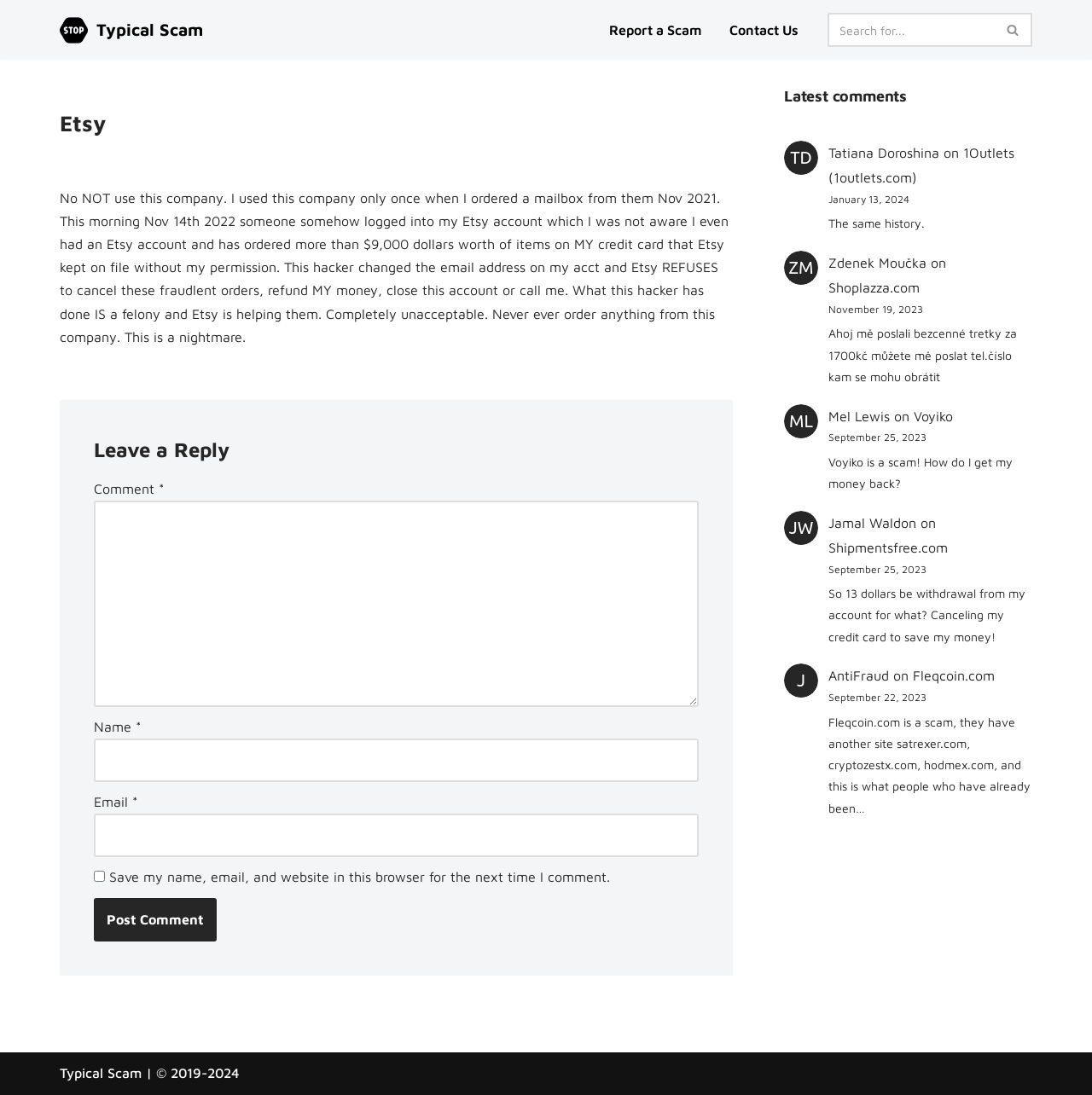Using the element description provided, determine the bounding box coordinates in the format (top-left x, top-left y, bottom-right x, bottom-right y). Ensure that all values are floating point numbers between 0 and 1. Element description: Typical Scam

[0.055, 0.973, 0.13, 0.987]